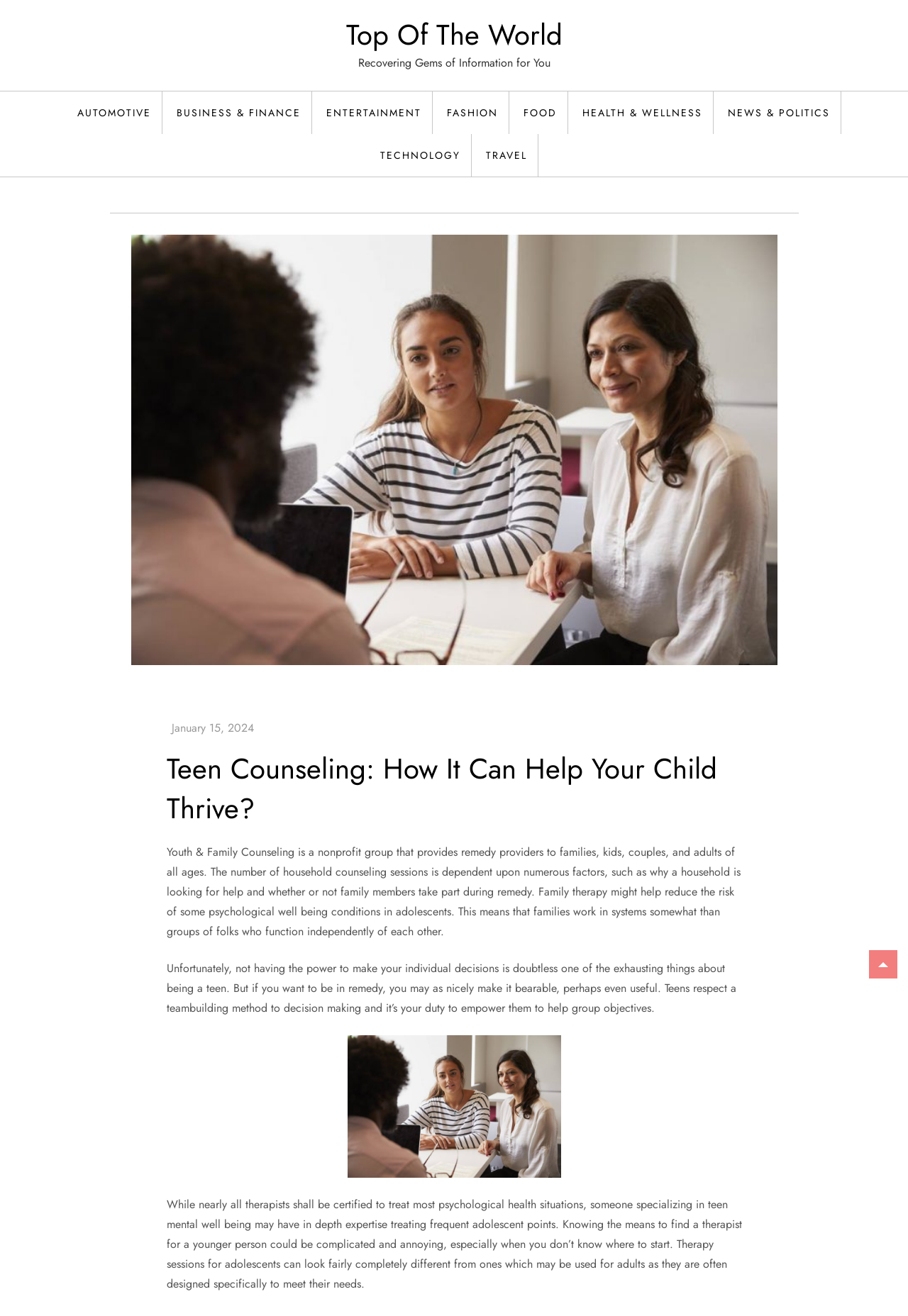Please determine the bounding box of the UI element that matches this description: Business & Finance. The coordinates should be given as (top-left x, top-left y, bottom-right x, bottom-right y), with all values between 0 and 1.

[0.183, 0.07, 0.344, 0.102]